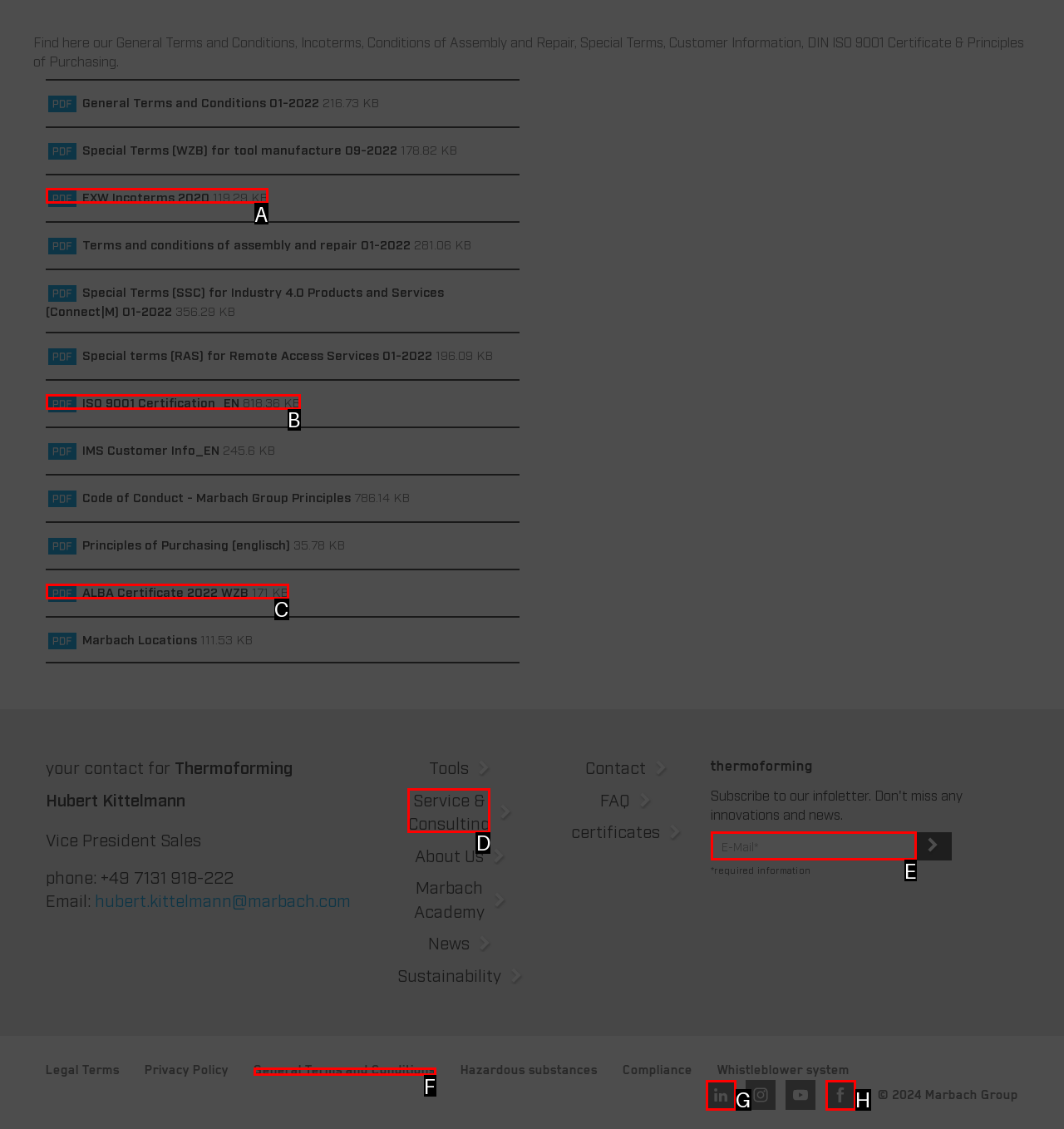To achieve the task: search for thermoforming, indicate the letter of the correct choice from the provided options.

E